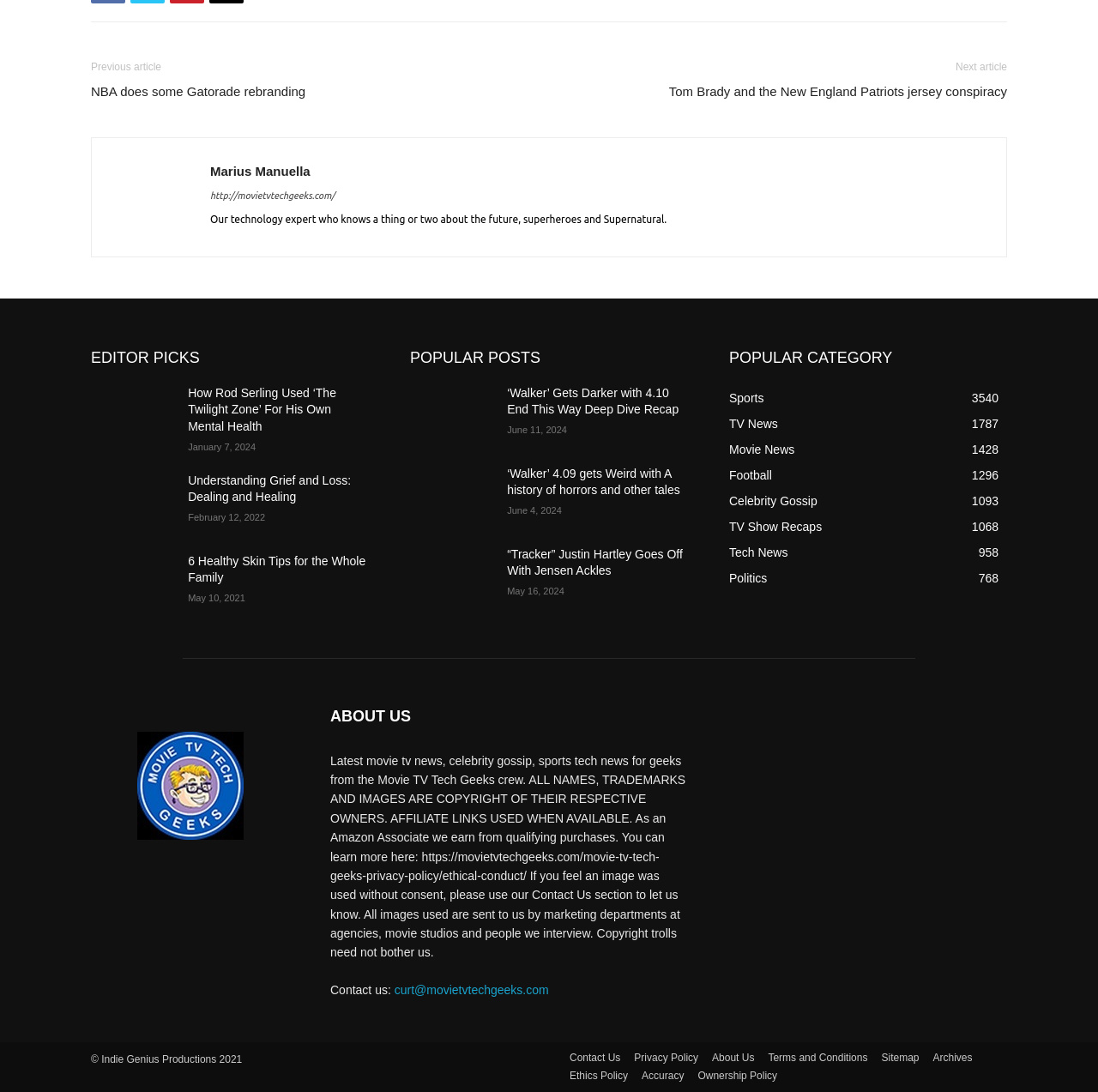What is the name of the technology expert featured on the webpage?
Using the information from the image, answer the question thoroughly.

I found the name of the technology expert by looking at the section with the heading 'EDITOR PICKS', where there is a link with the text 'Marius Manuella' and a description of the expert's areas of expertise.